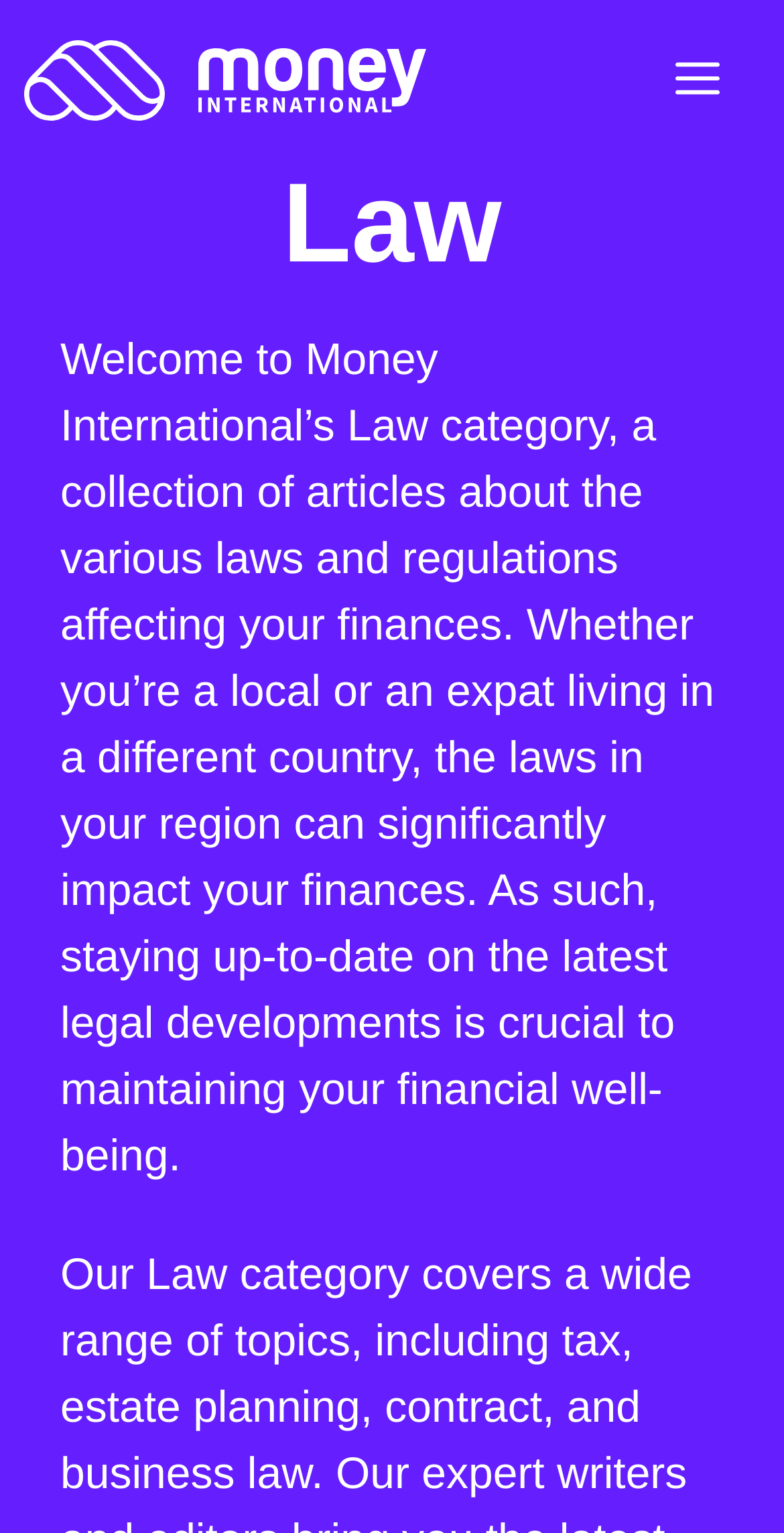Please provide a comprehensive answer to the question below using the information from the image: What is the purpose of the Law category?

I inferred the purpose of the Law category by reading the StaticText element that describes the category, which states that it is a collection of articles about laws and regulations affecting finances.